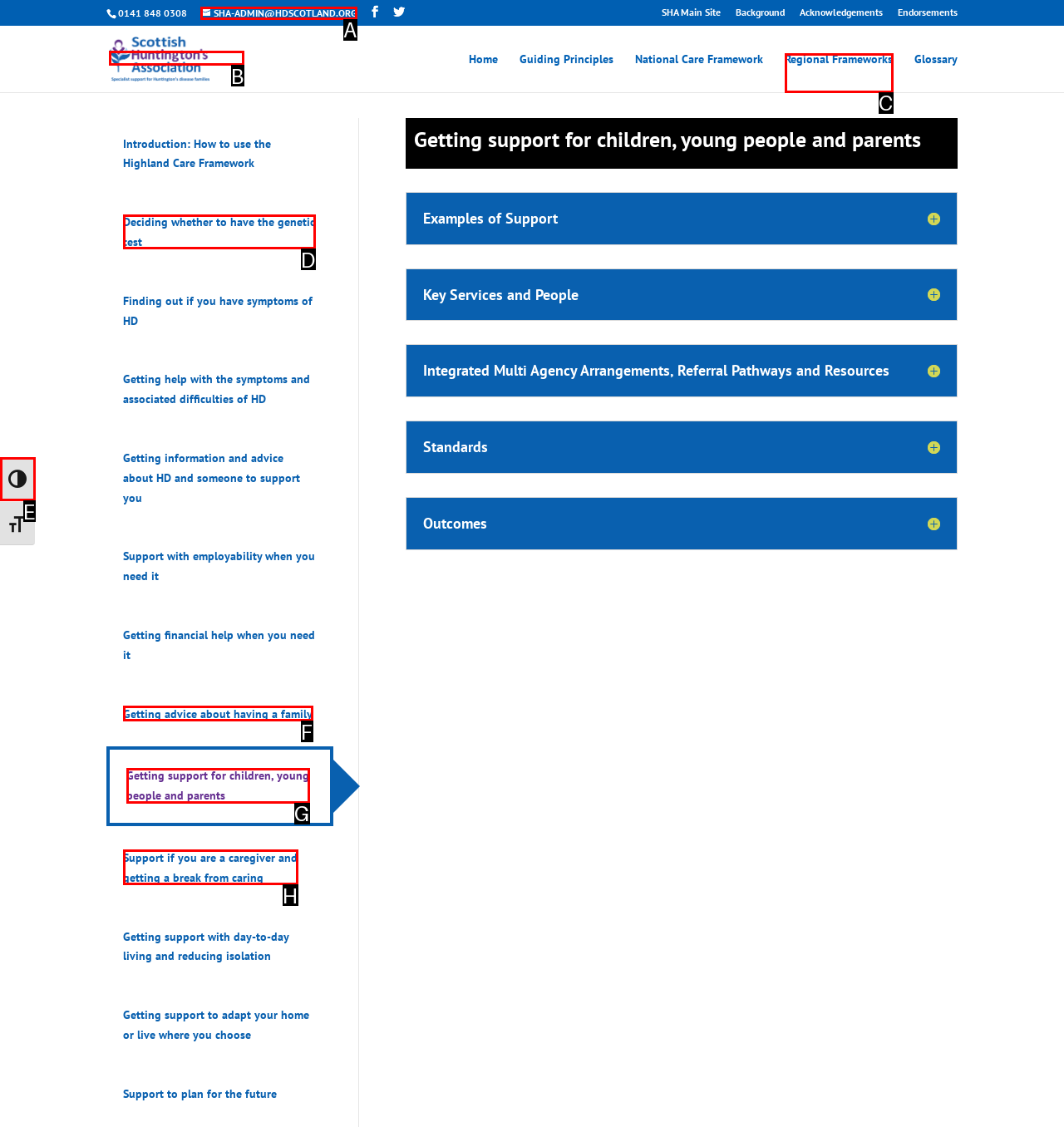Select the letter of the UI element you need to click to complete this task: Browse 'The Ultimate Quick-Start Course'.

None